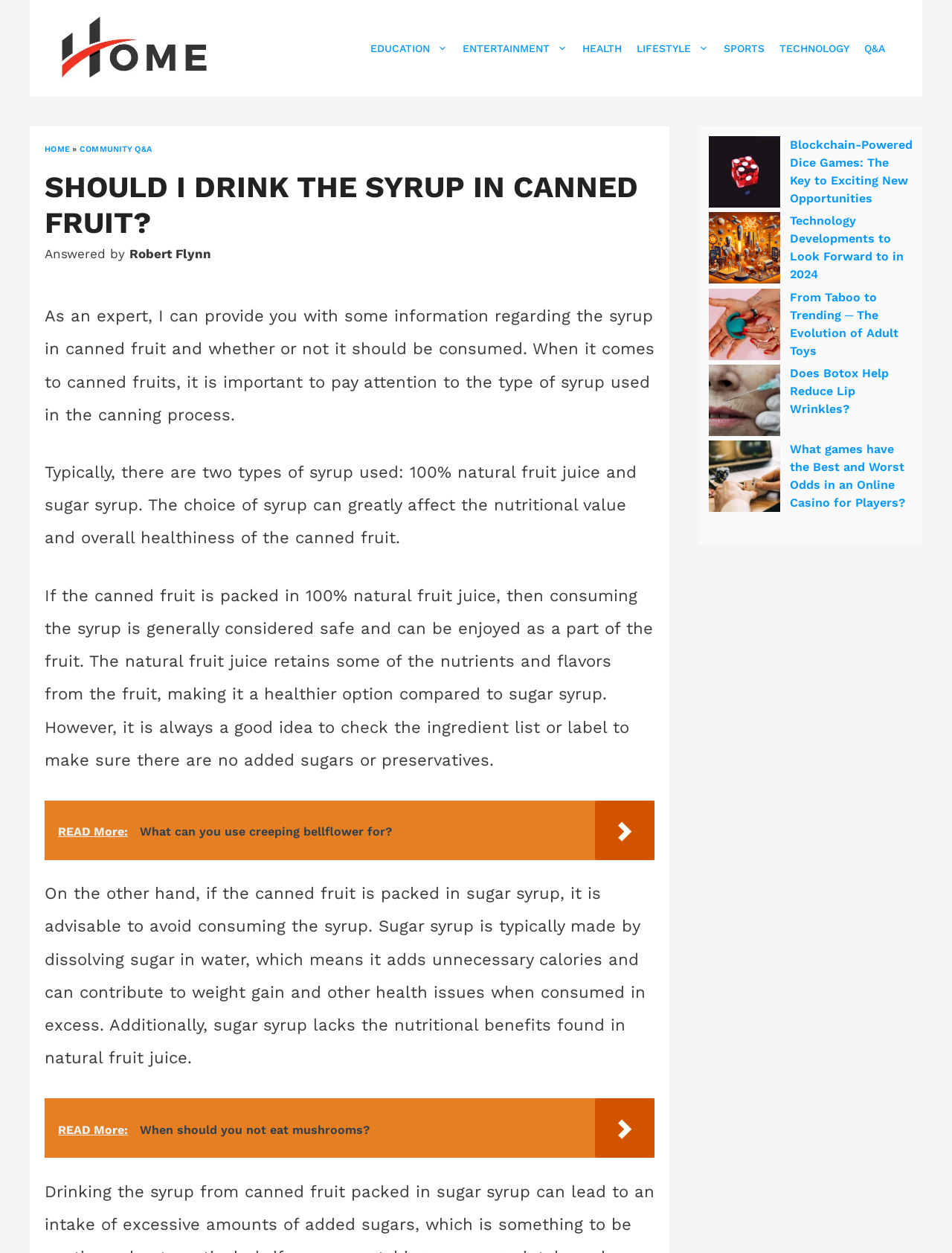Identify the bounding box of the UI element described as follows: "Community Q&A". Provide the coordinates as four float numbers in the range of 0 to 1 [left, top, right, bottom].

[0.083, 0.115, 0.159, 0.123]